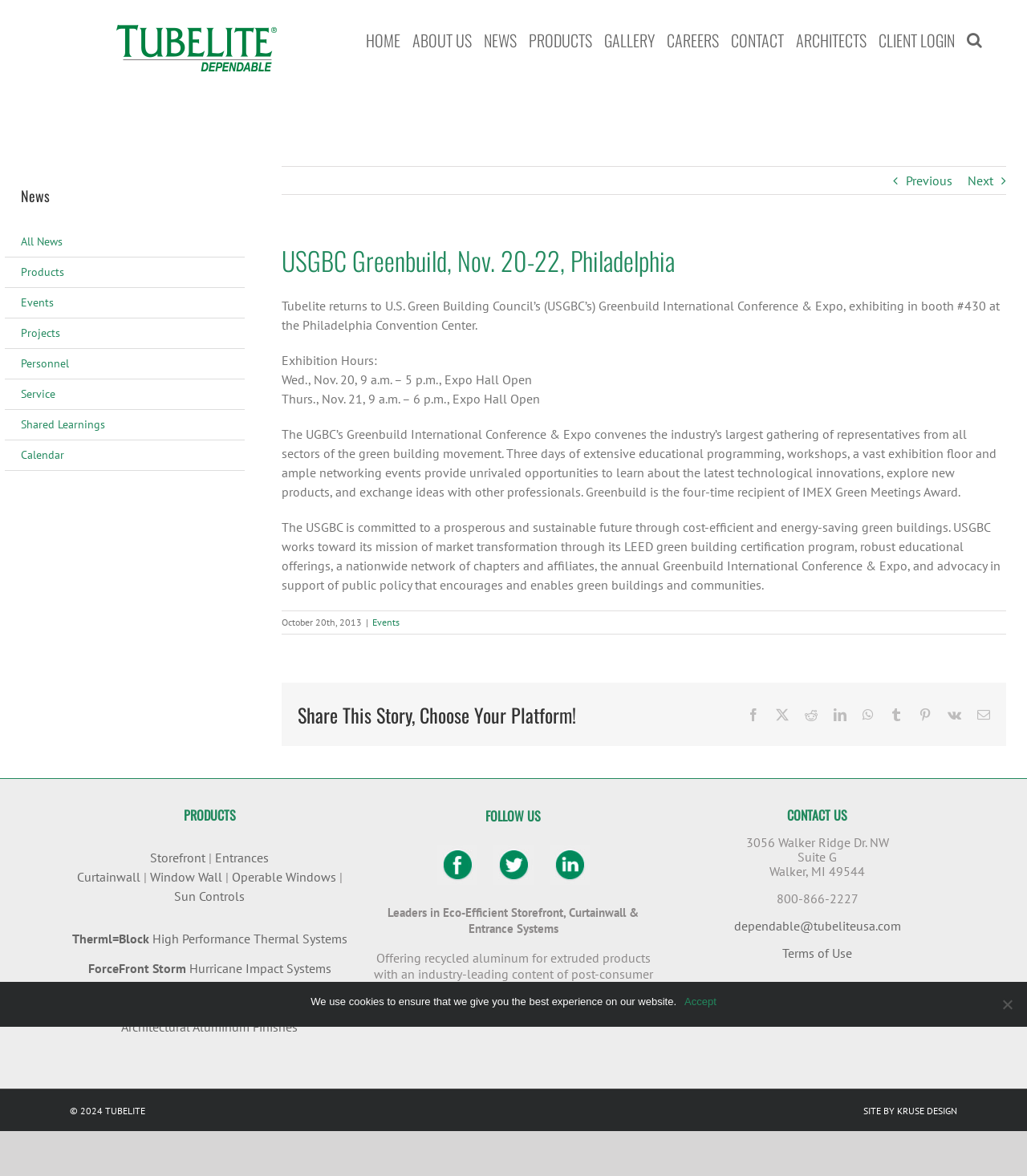What are the exhibition hours on Wednesday?
Look at the screenshot and respond with one word or a short phrase.

9 a.m. – 5 p.m.